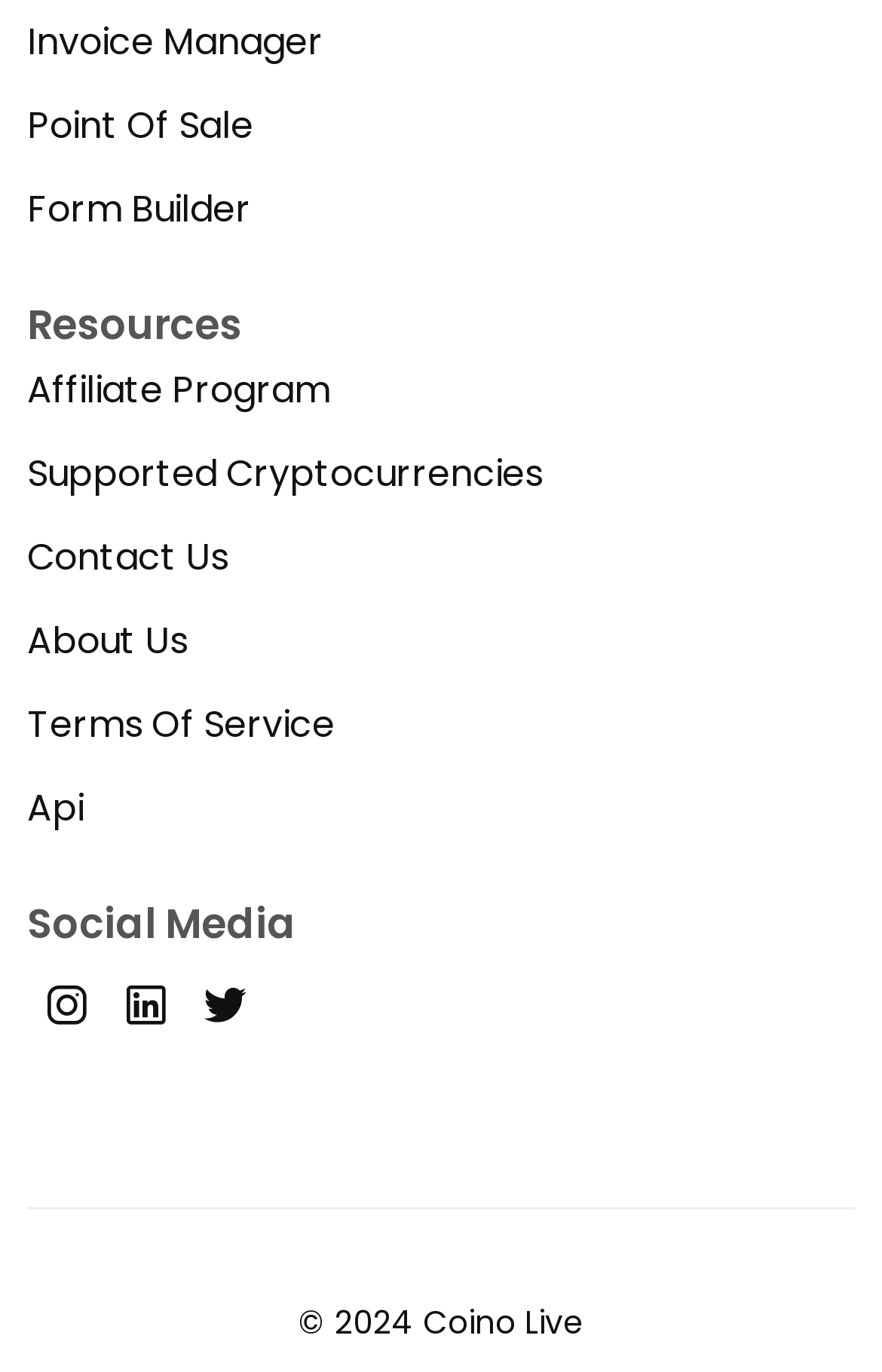Identify the bounding box coordinates of the element to click to follow this instruction: 'Contact Us'. Ensure the coordinates are four float values between 0 and 1, provided as [left, top, right, bottom].

[0.031, 0.387, 0.259, 0.425]